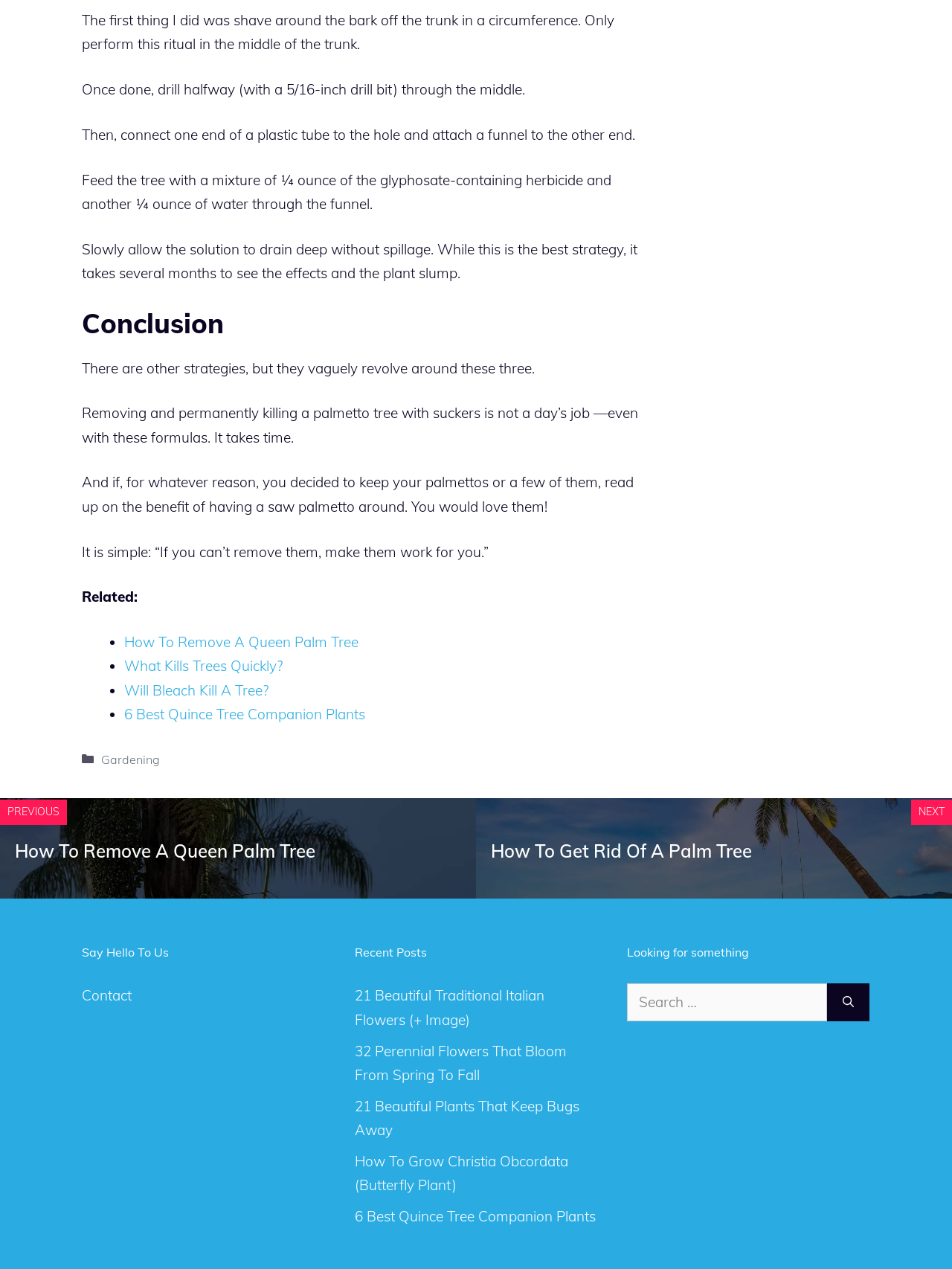Determine the coordinates of the bounding box that should be clicked to complete the instruction: "Read 'How To Get Rid Of A Palm Tree'". The coordinates should be represented by four float numbers between 0 and 1: [left, top, right, bottom].

[0.516, 0.662, 0.79, 0.679]